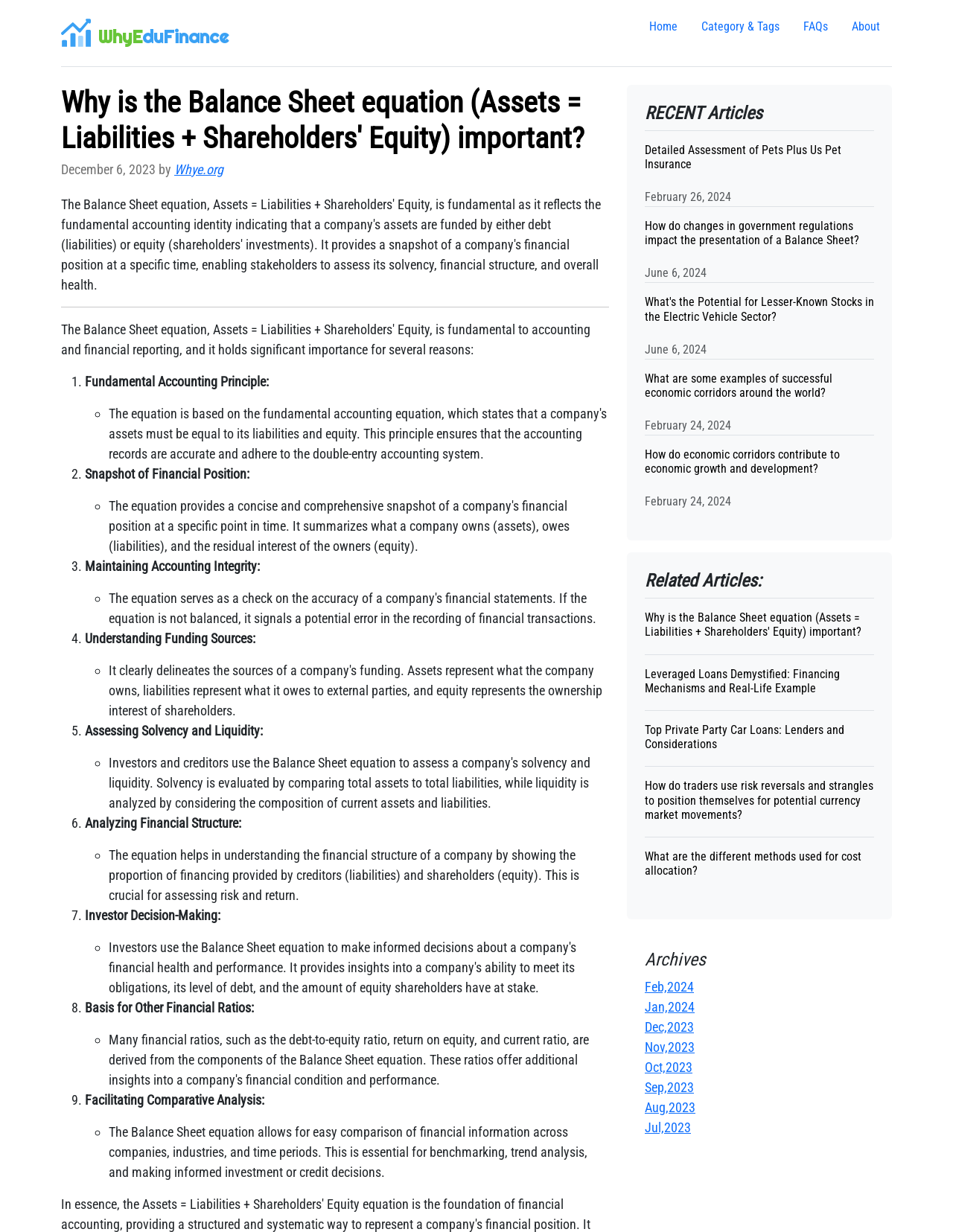What is the category of the article 'Detailed Assessment of Pets Plus Us Pet Insurance'?
Answer the question using a single word or phrase, according to the image.

RECENT Articles